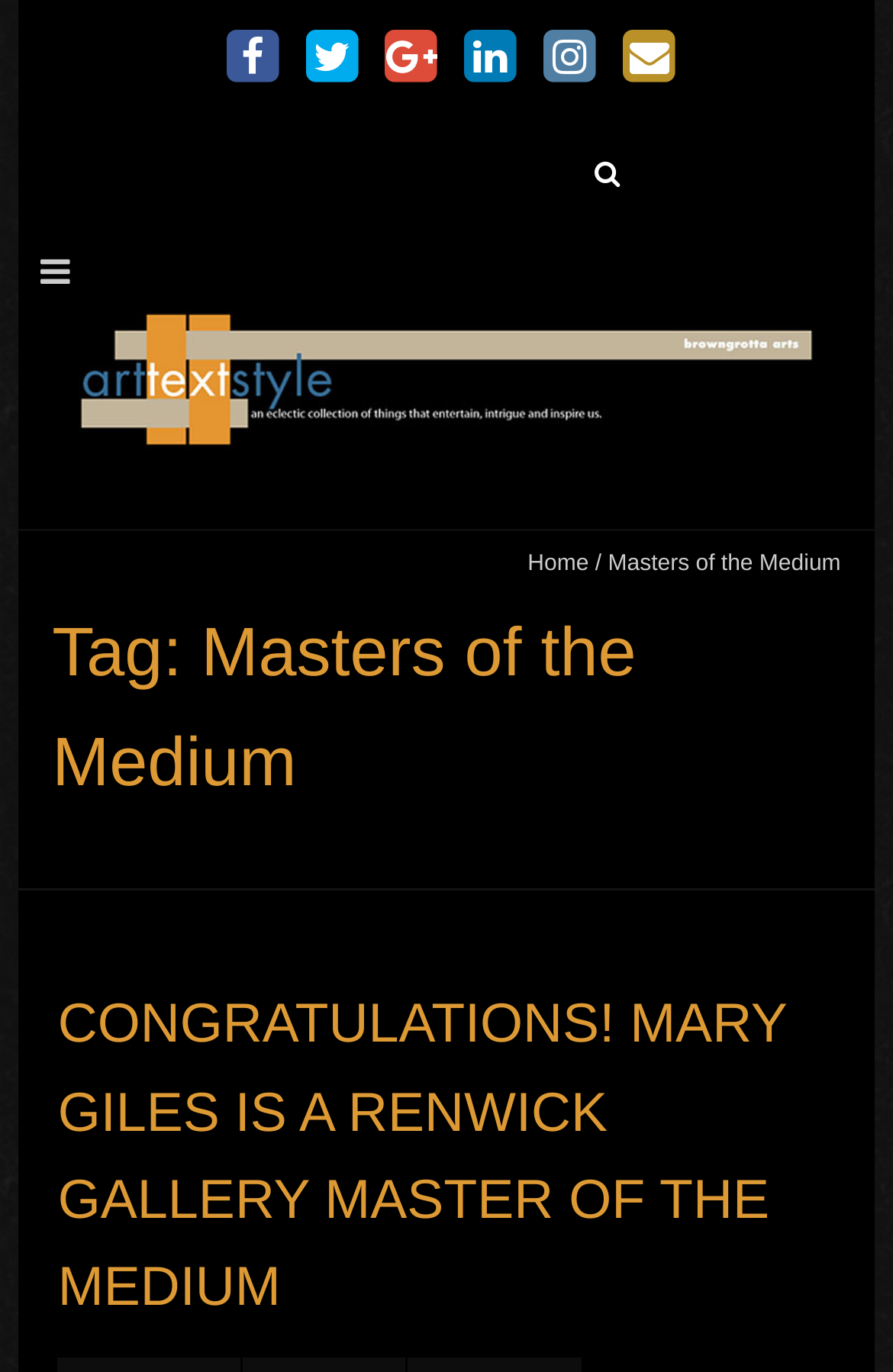Show the bounding box coordinates for the HTML element as described: "Home".

[0.591, 0.403, 0.659, 0.421]